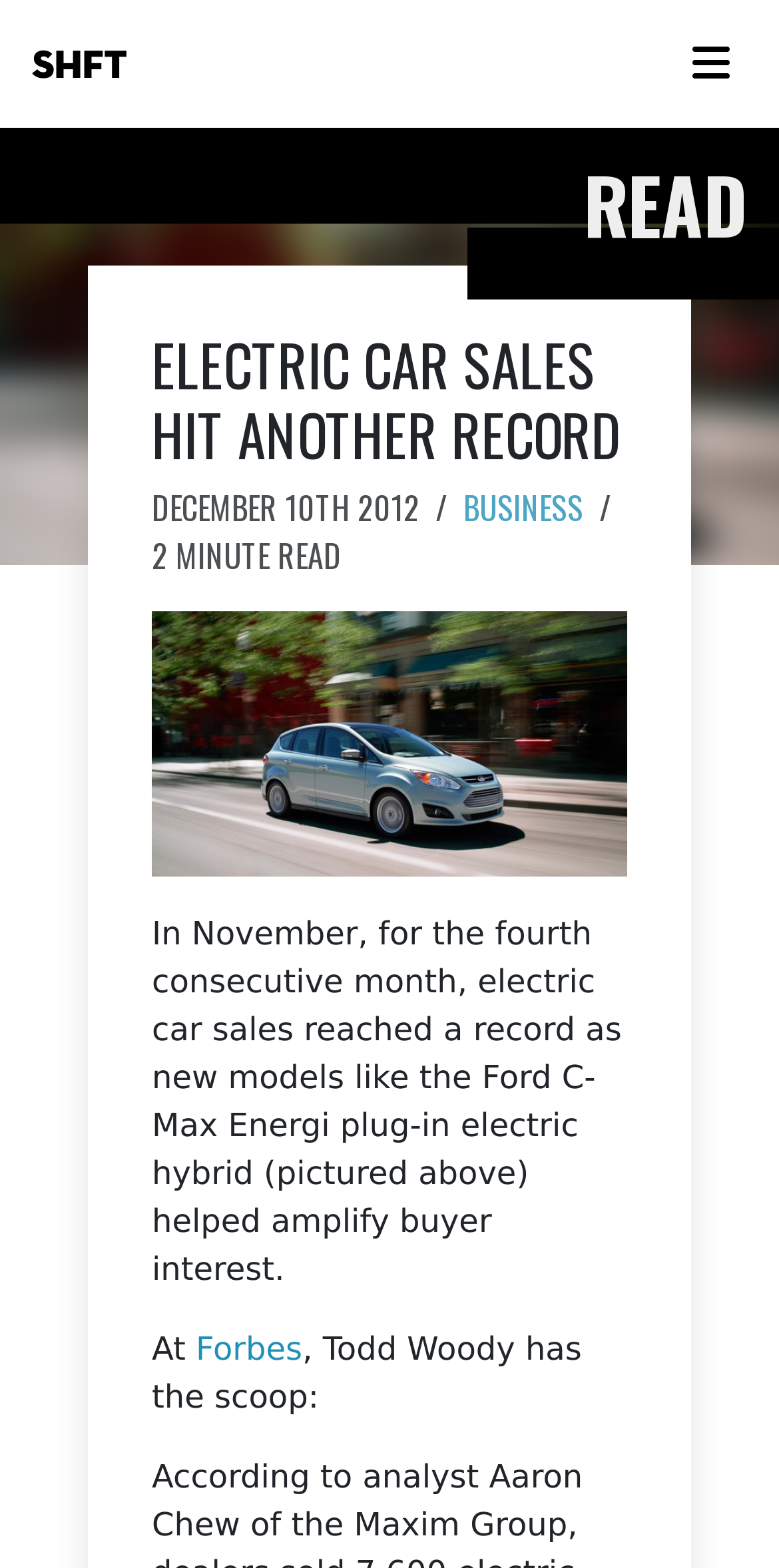Locate the bounding box coordinates of the element's region that should be clicked to carry out the following instruction: "visit Forbes". The coordinates need to be four float numbers between 0 and 1, i.e., [left, top, right, bottom].

[0.251, 0.847, 0.388, 0.872]